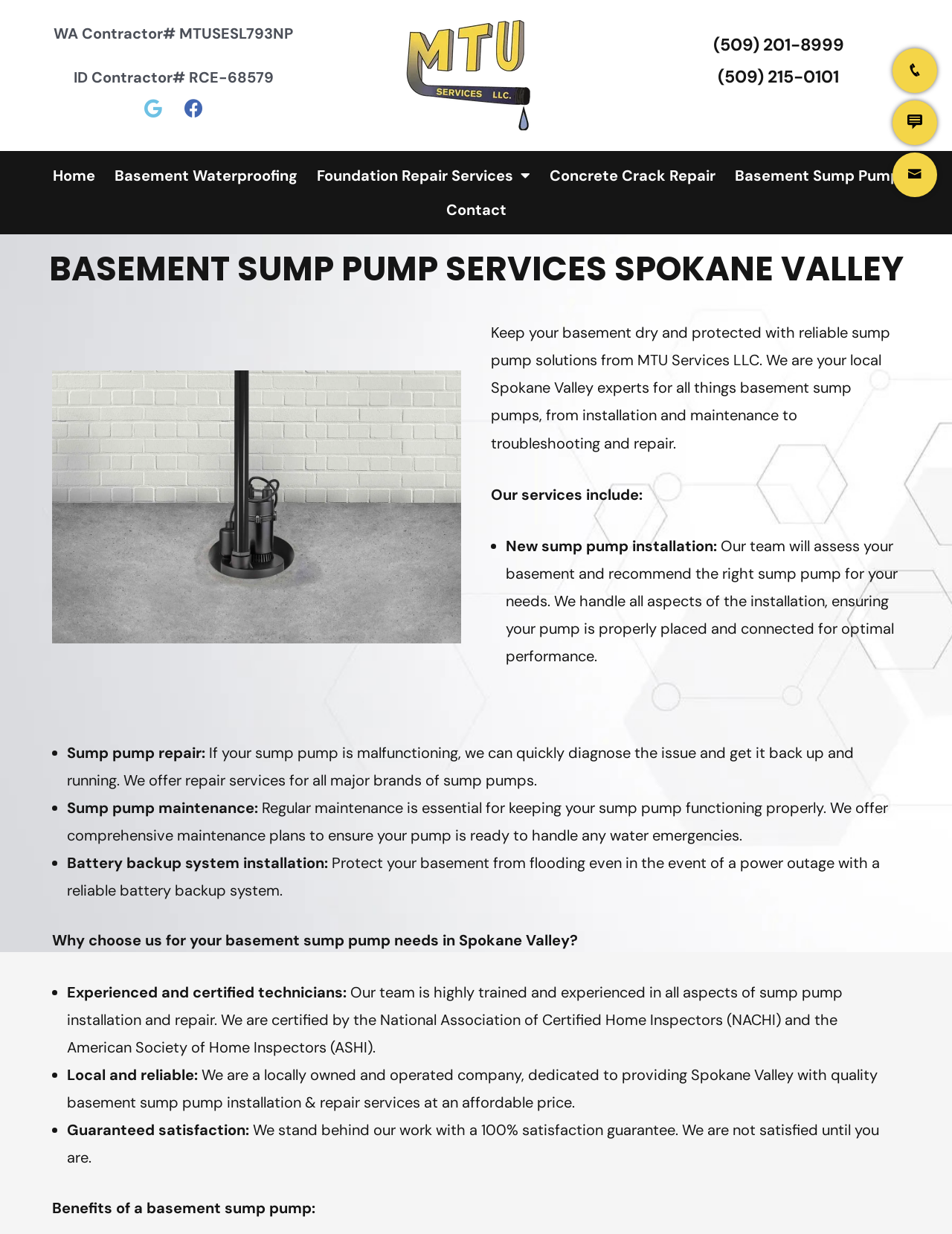Answer with a single word or phrase: 
Is MTU Services LLC a locally owned company?

Yes